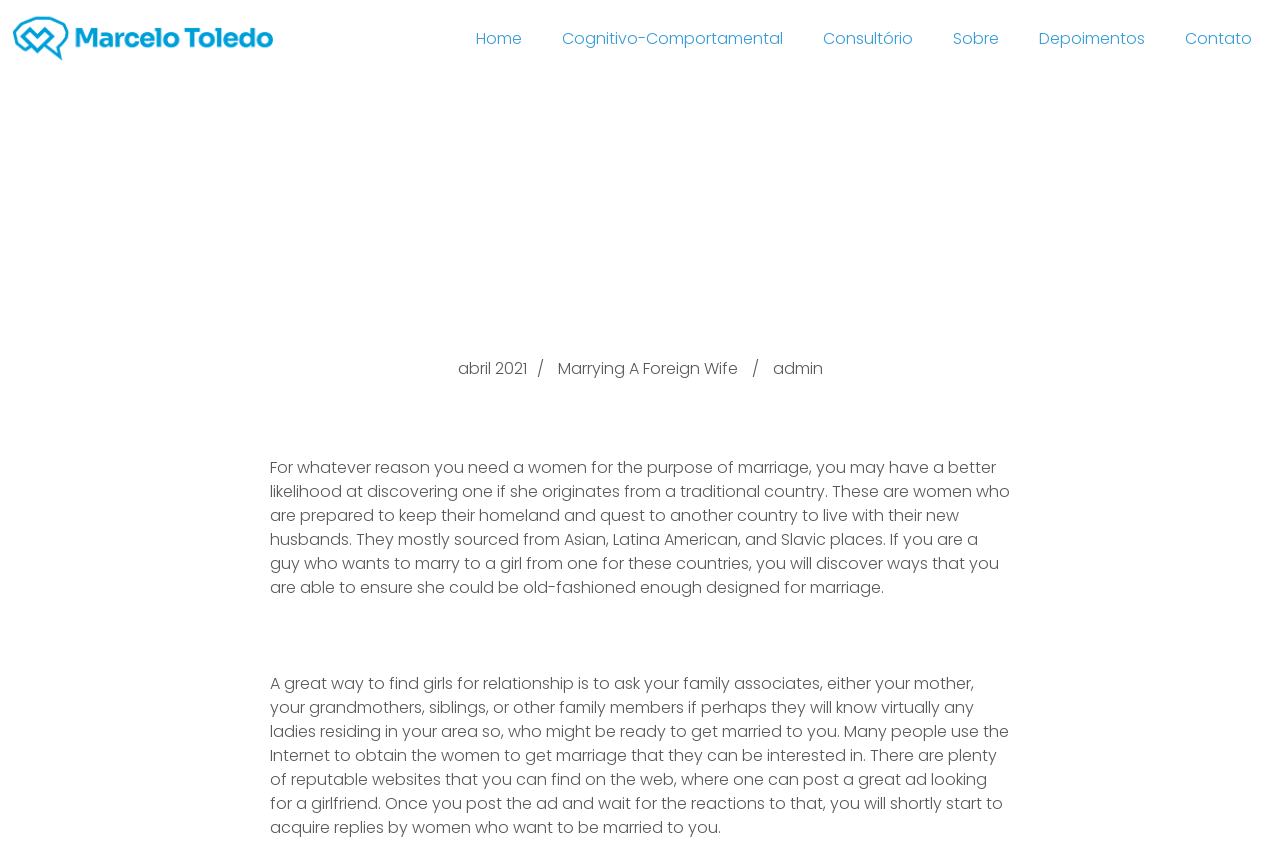Give a succinct answer to this question in a single word or phrase: 
What is the date mentioned in the webpage?

April 2021